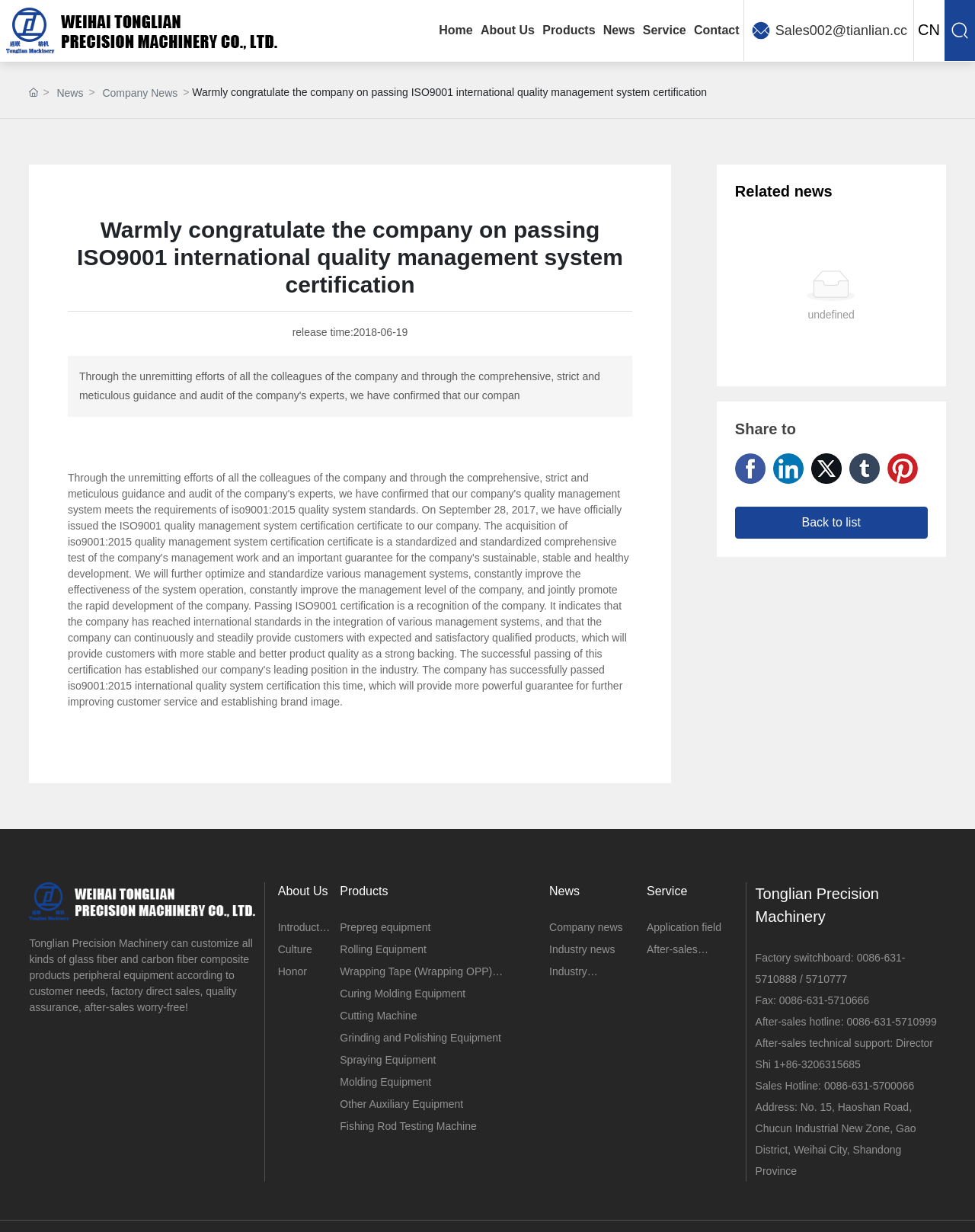What is the address of the company? Please answer the question using a single word or phrase based on the image.

No. 15, Haoshan Road, Chucun Industrial New Zone, Gao District, Weihai City, Shandong Province